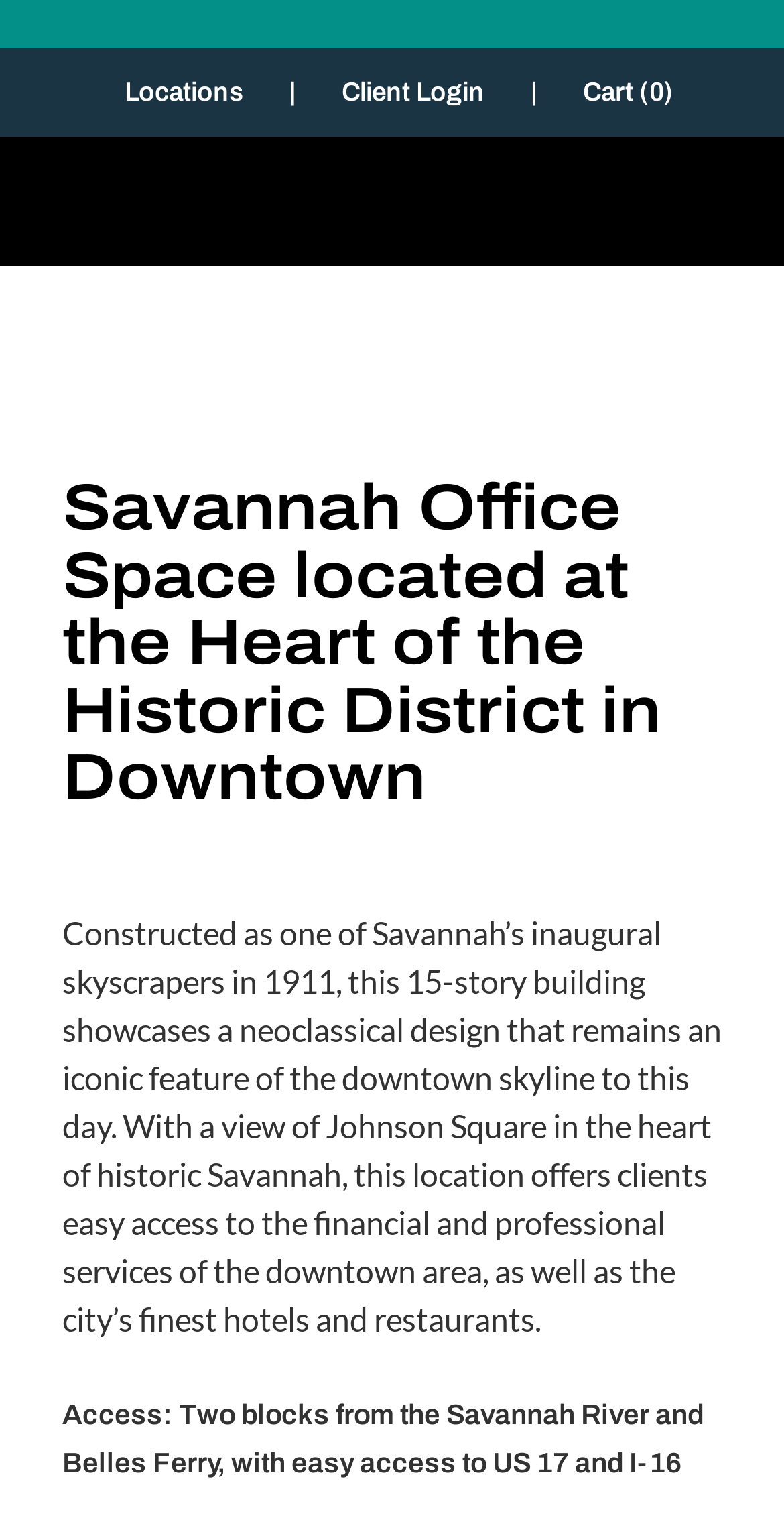Generate a comprehensive description of the webpage.

The webpage is about a coworking space in Savannah, offering private offices and suites with solutions starting from $149 per month. At the top of the page, there are three links: "Locations" on the left, "Client Login" in the middle, and "Cart (0)" on the right. 

Below these links, there is a prominent heading that reads "Savannah Office Space located at the Heart of the Historic District in Downtown". This heading is centered on the page and takes up a significant amount of space. 

Underneath the heading, there is a brief, empty space, followed by a paragraph of text that describes the building's history and location. The text explains that the building was constructed in 1911 and features a neoclassical design, offering a view of Johnson Square in the heart of historic Savannah. It also mentions the location's proximity to financial and professional services, hotels, and restaurants.

Finally, at the bottom of the page, there is another heading that provides information about the location's accessibility, stating that it is two blocks from the Savannah River and Belles Ferry, with easy access to US 17 and I-16.